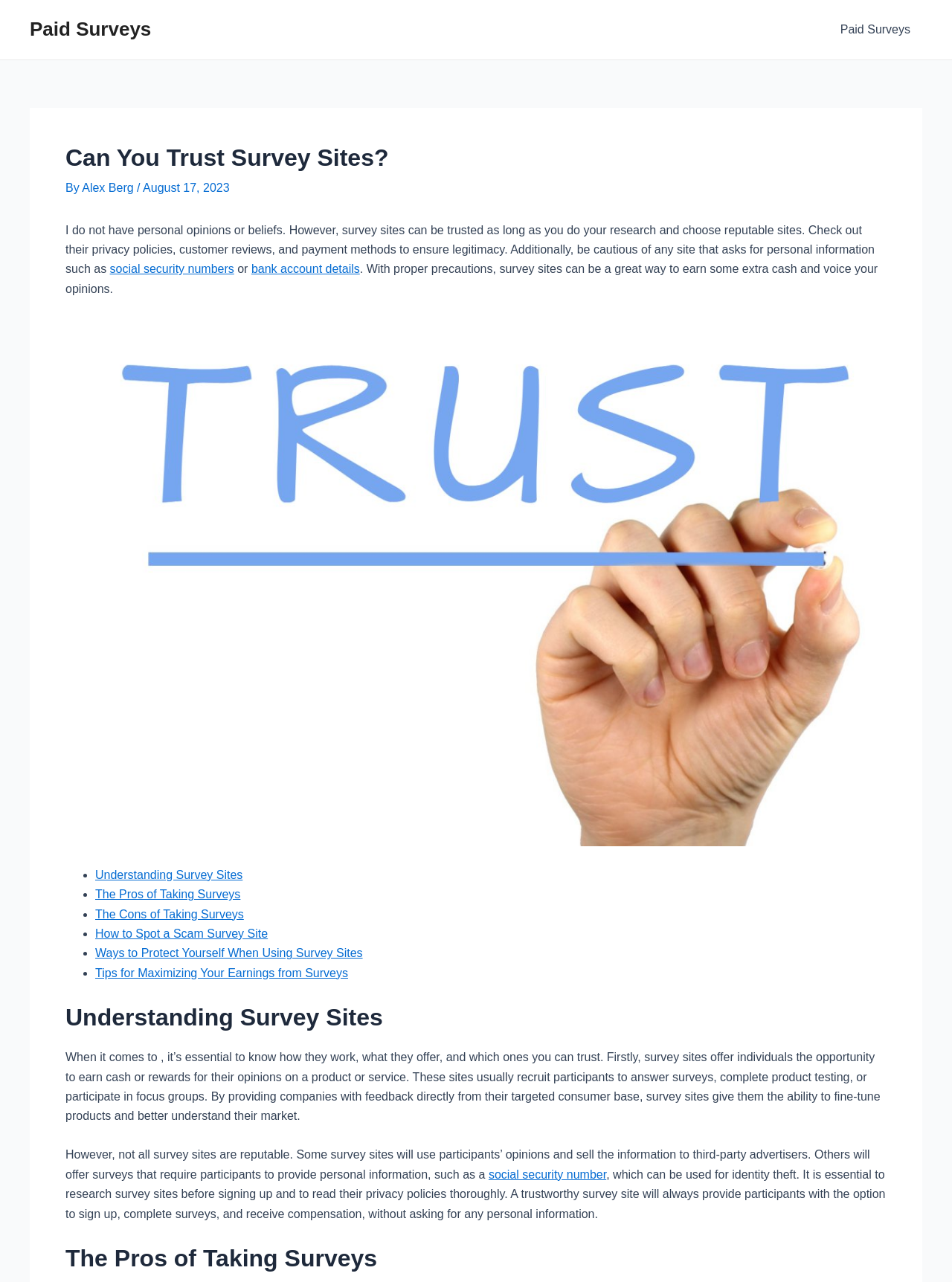Please identify the bounding box coordinates of the region to click in order to complete the given instruction: "Read the article by Alex Berg". The coordinates should be four float numbers between 0 and 1, i.e., [left, top, right, bottom].

[0.086, 0.142, 0.144, 0.152]